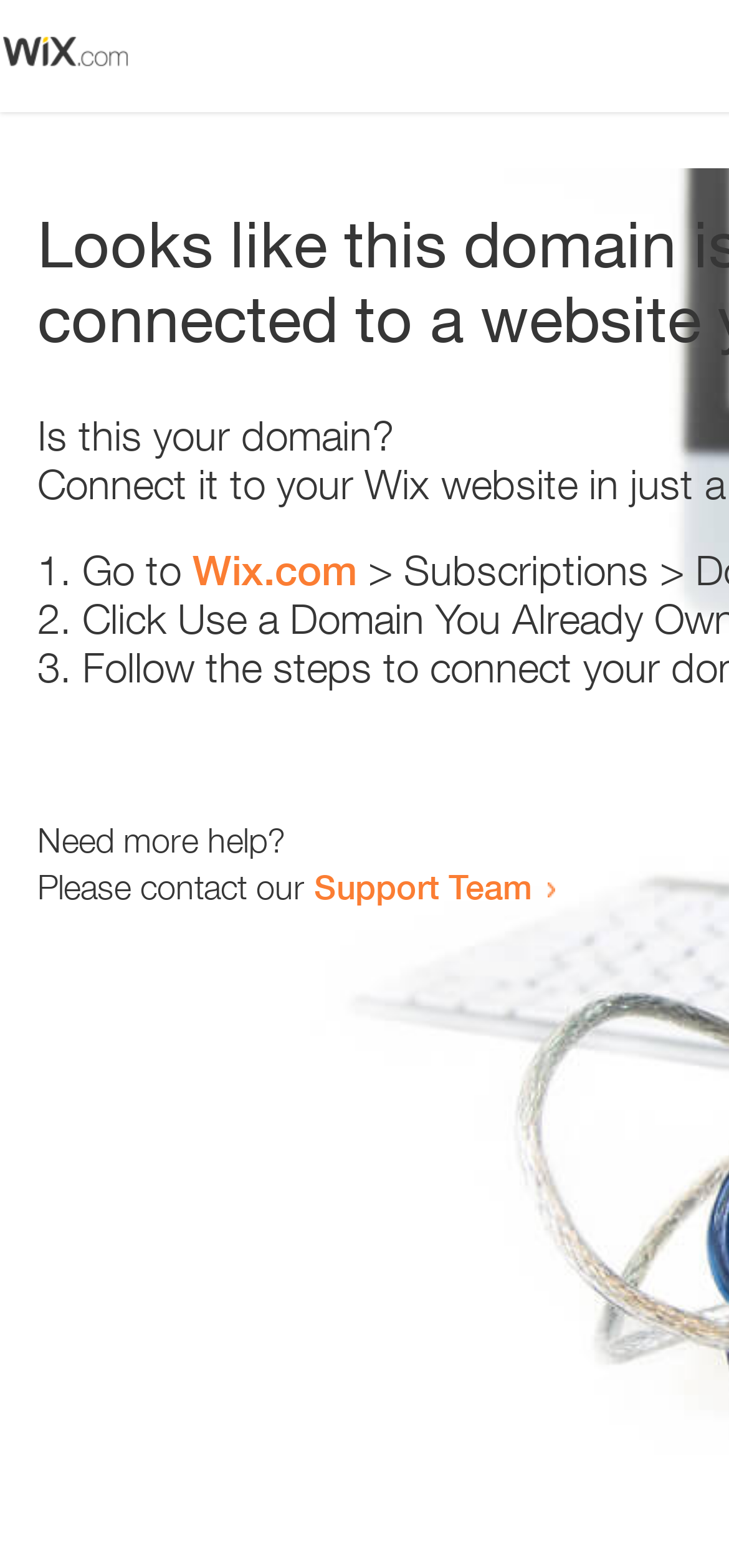Locate the bounding box of the UI element defined by this description: "Support Team". The coordinates should be given as four float numbers between 0 and 1, formatted as [left, top, right, bottom].

[0.431, 0.552, 0.731, 0.578]